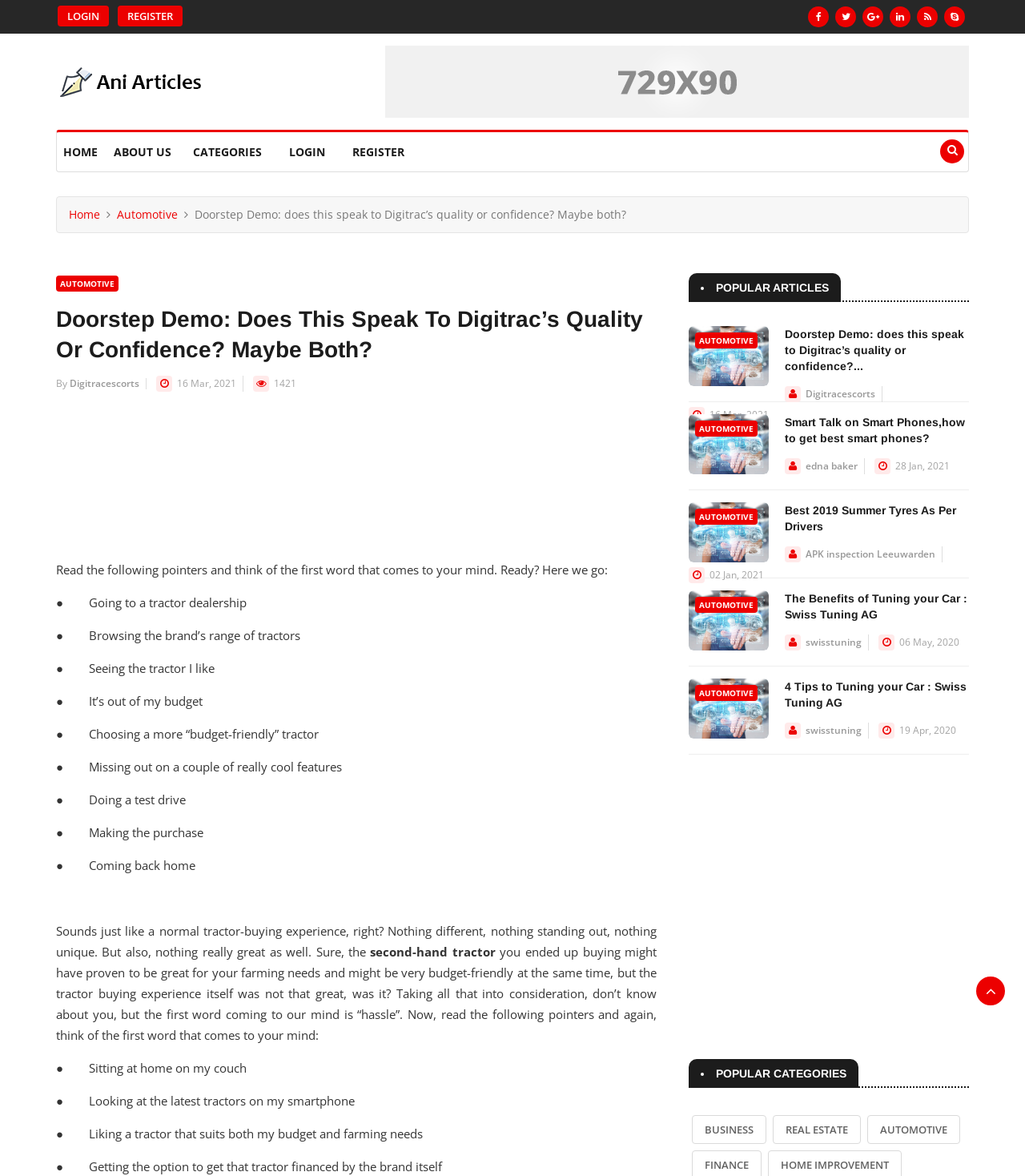Highlight the bounding box coordinates of the element you need to click to perform the following instruction: "Click on LOGIN."

[0.056, 0.005, 0.106, 0.022]